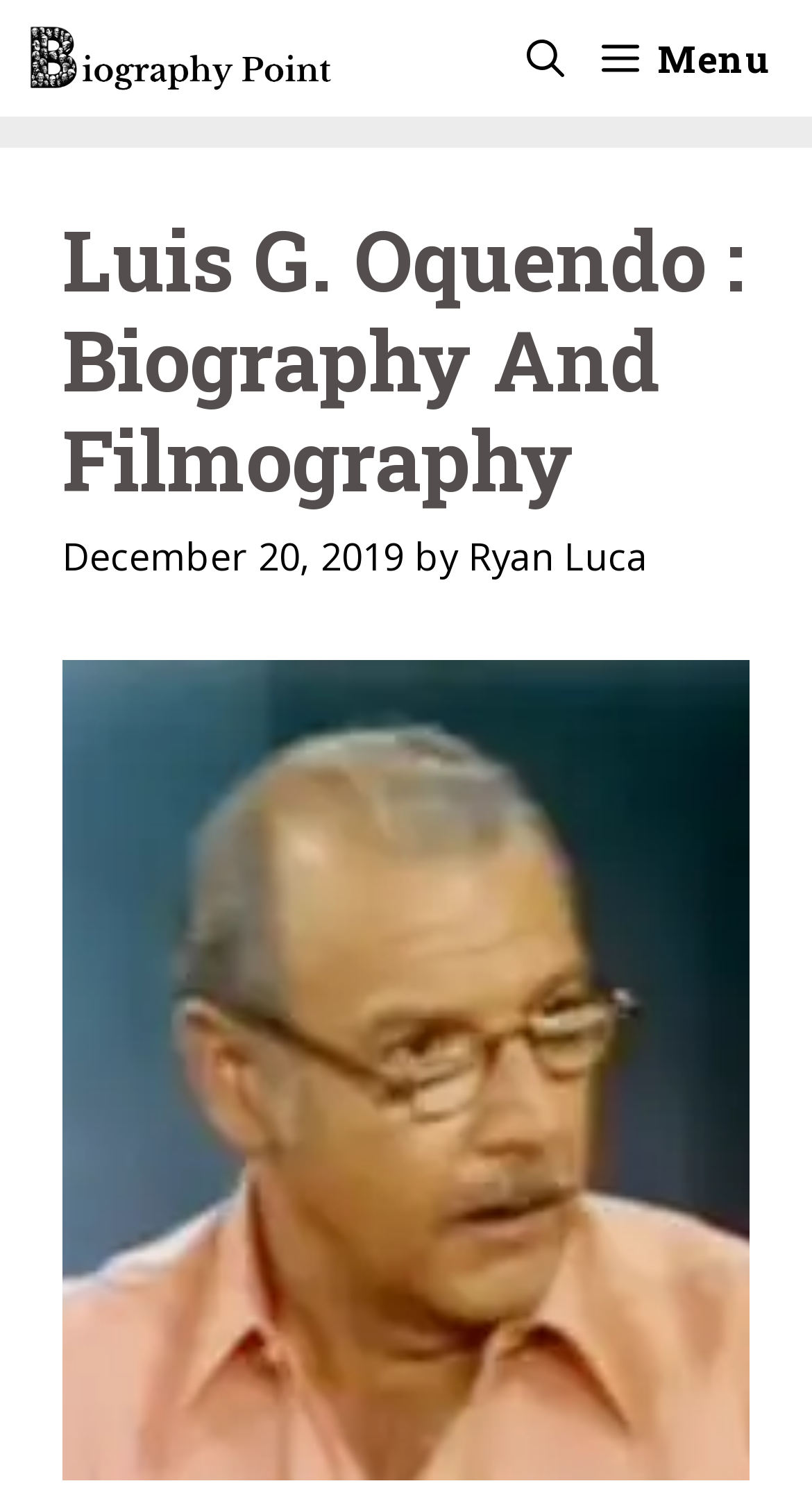When was the biography last updated?
Please use the image to deliver a detailed and complete answer.

I found the answer by looking at the time element which contains the text 'December 20, 2019'. This suggests that the biography was last updated on this date.